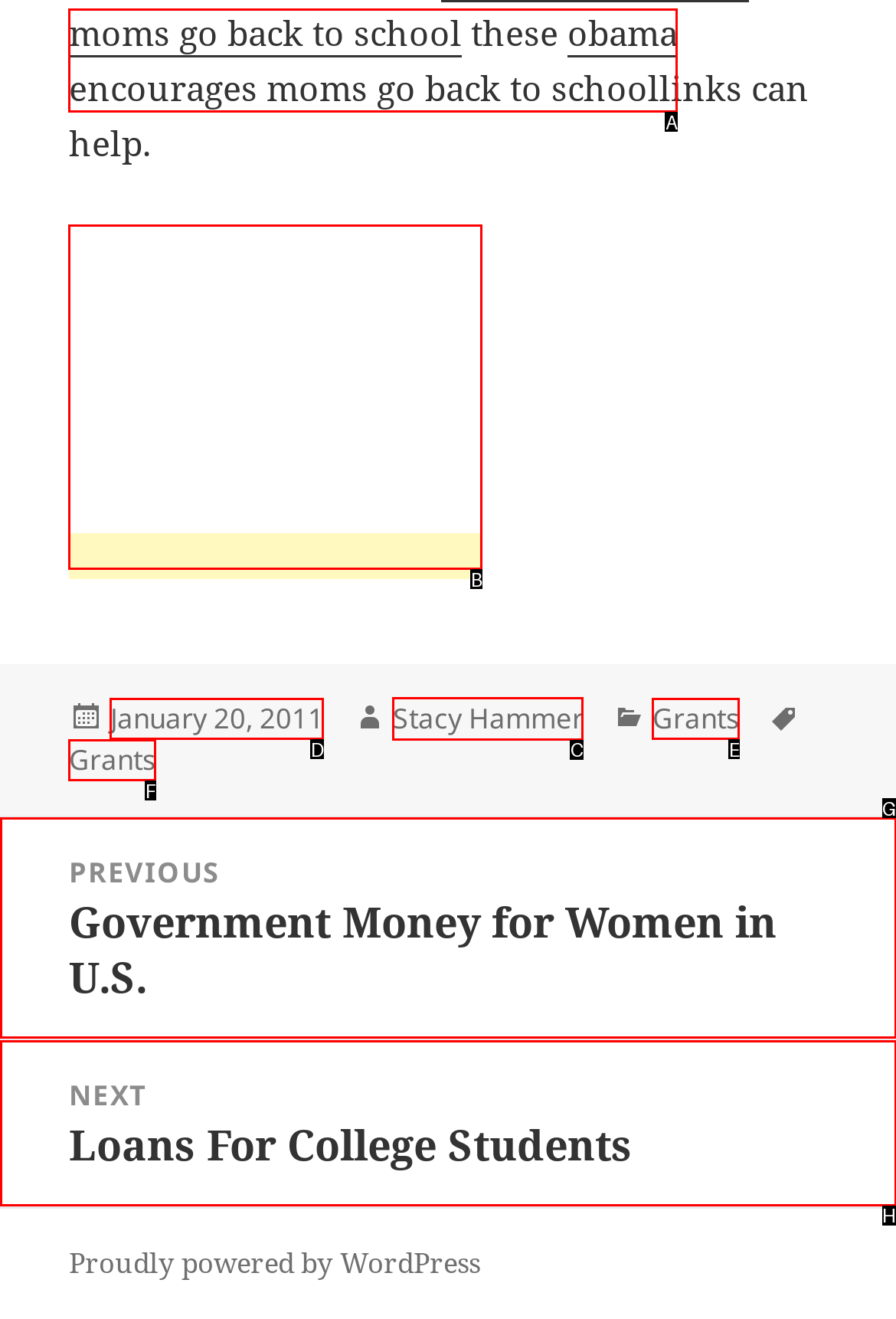What letter corresponds to the UI element to complete this task: Check the author of the post
Answer directly with the letter.

C